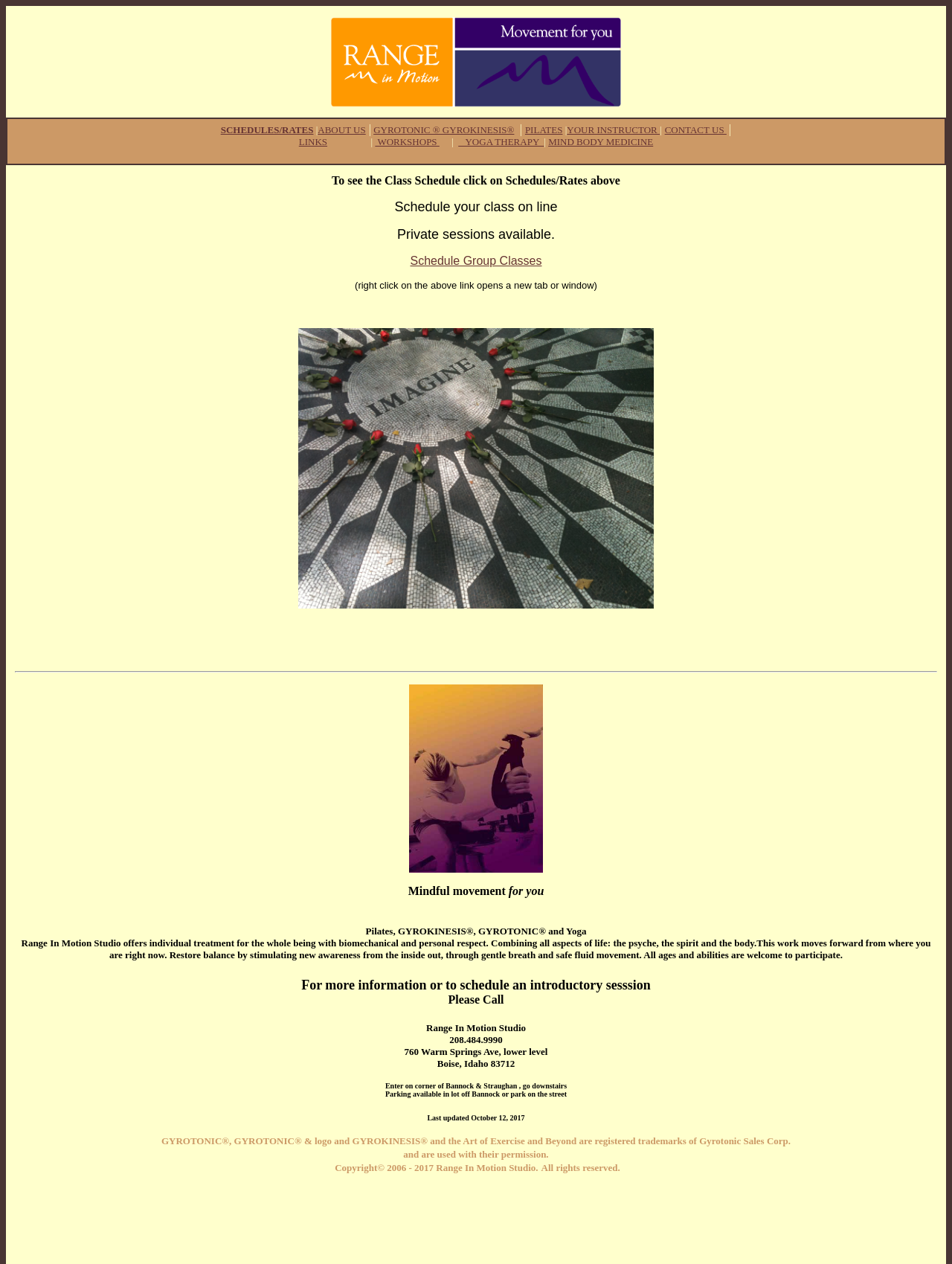Please analyze the image and provide a thorough answer to the question:
What is the phone number of the studio?

I found the answer by looking at the static text elements at the bottom of the page and finding the phone number listed next to the studio's address.